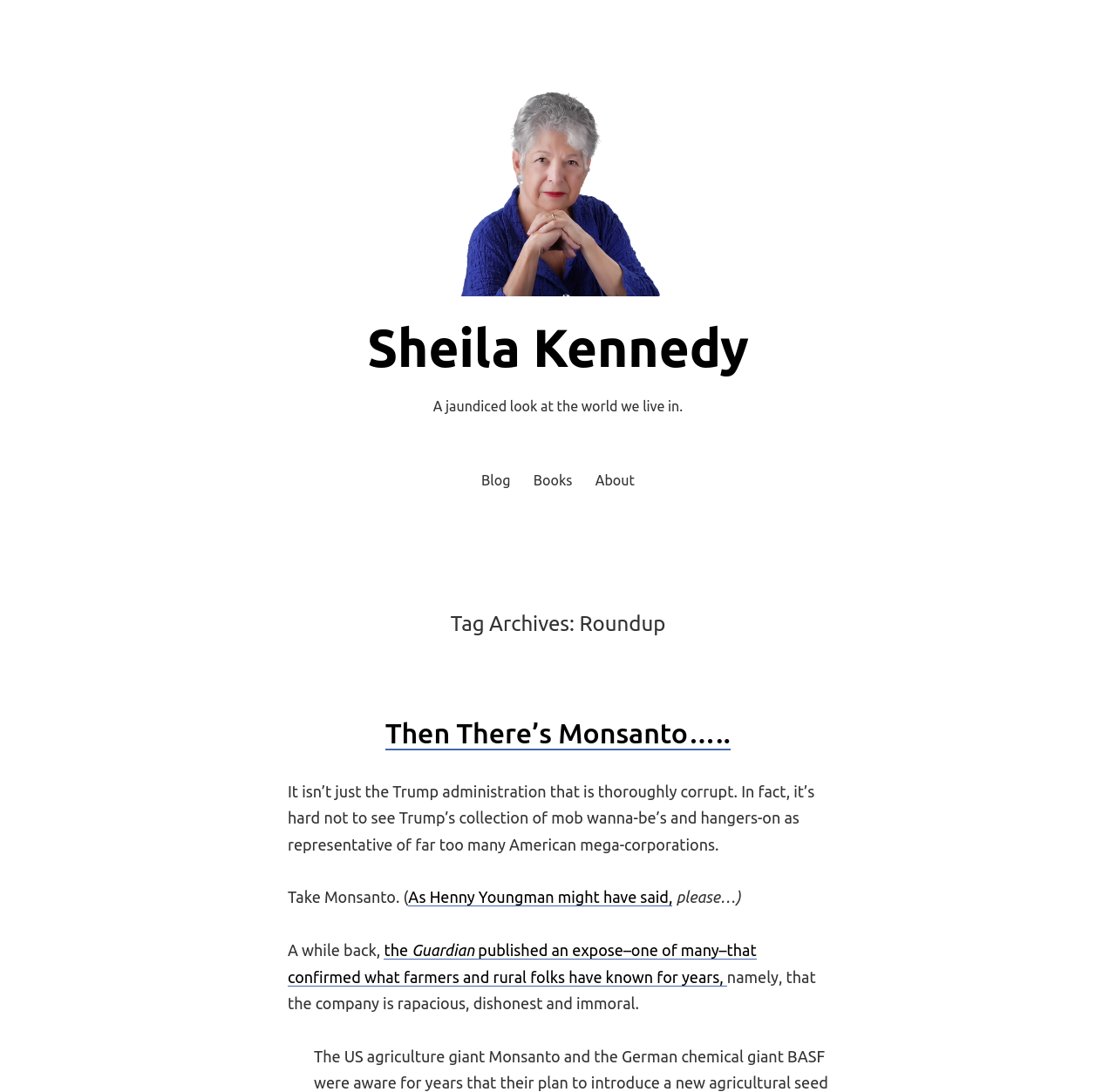Answer the question with a single word or phrase: 
What is the name of the company mentioned in the article?

Monsanto